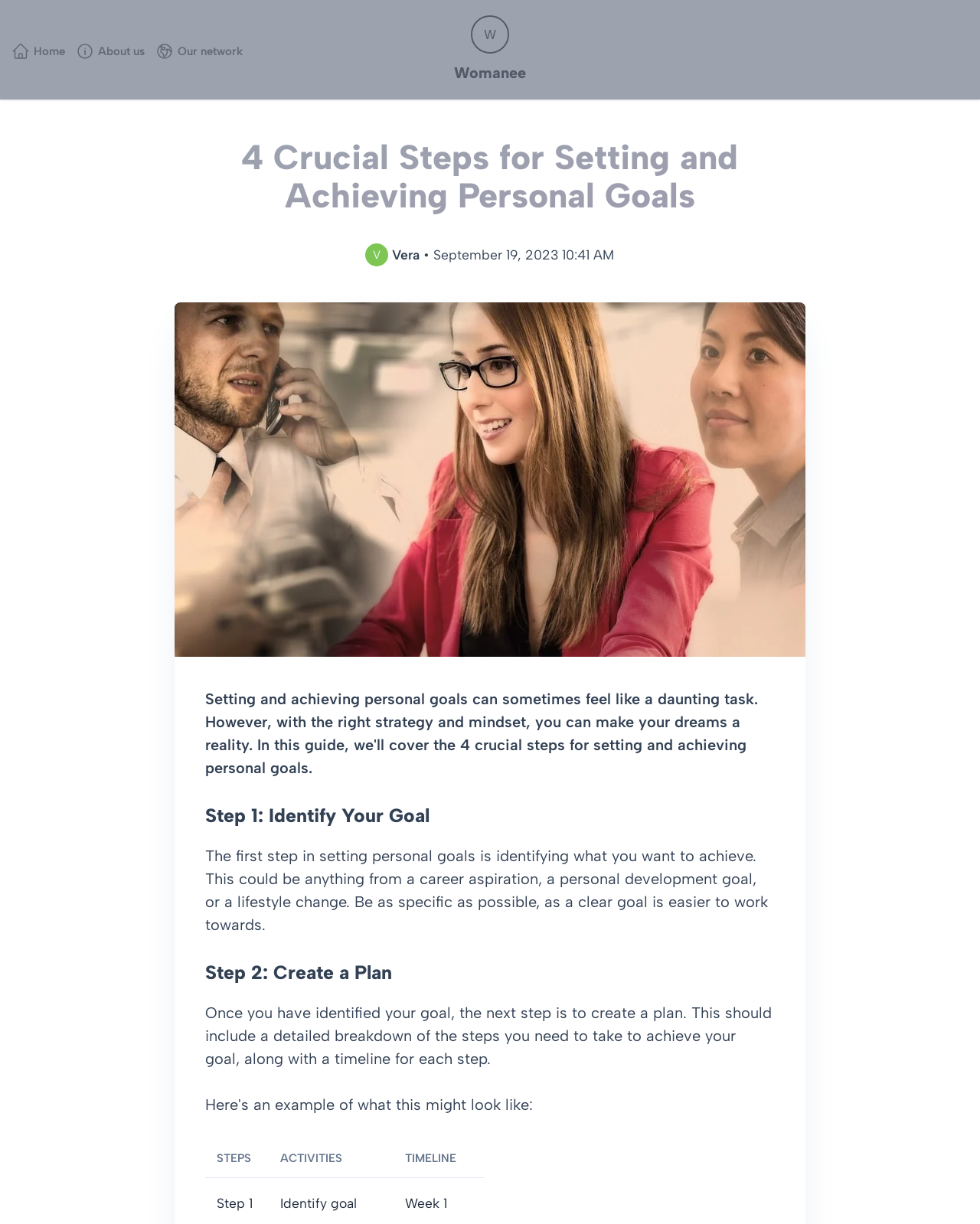When was the article published?
Based on the image, answer the question with as much detail as possible.

The publication date and time of the article are mentioned as 'September 19, 2023 10:41 AM' in the static text element. This information is obtained from the static text element with the corresponding OCR text.